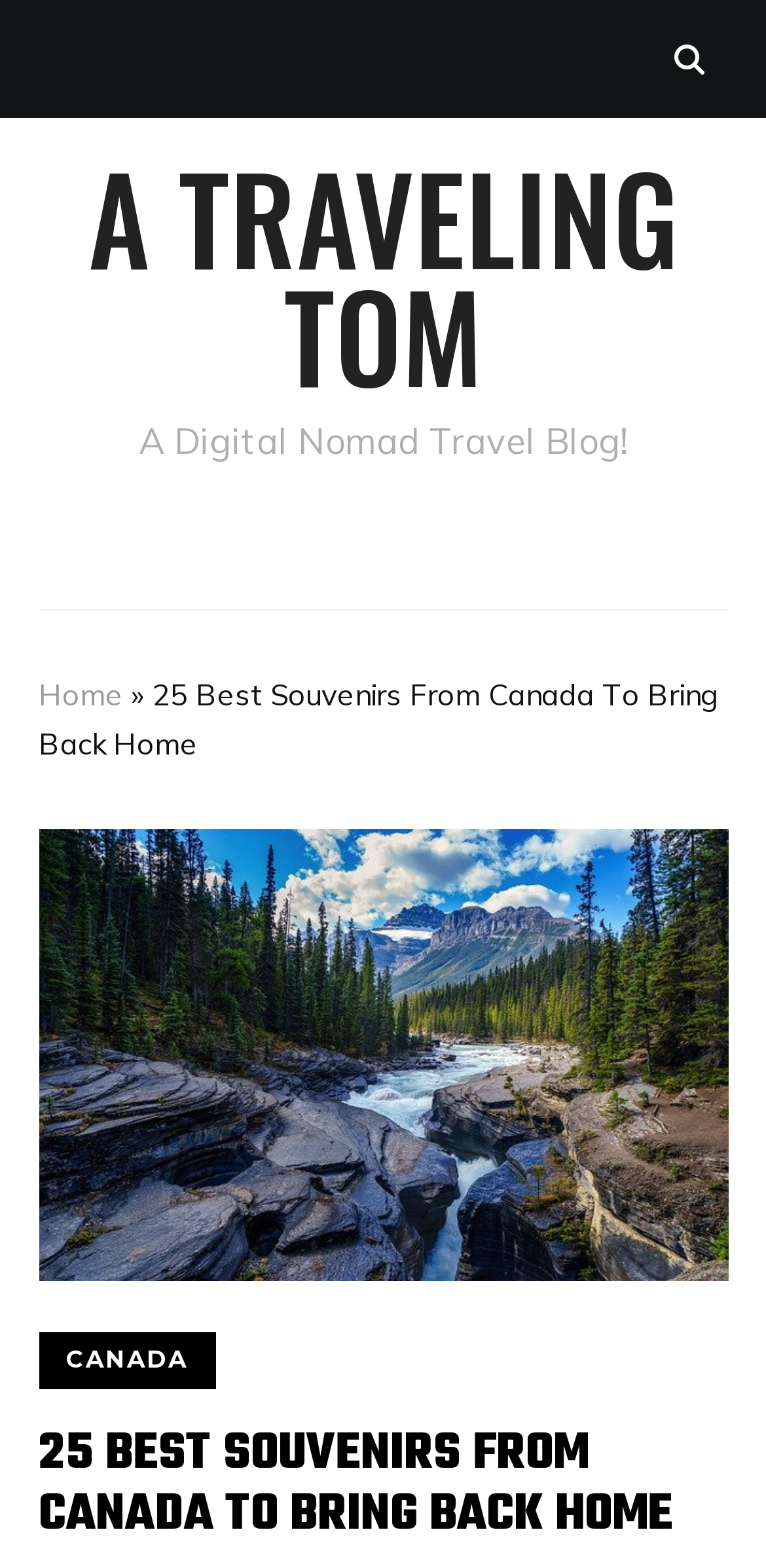What is the category of the article?
Ensure your answer is thorough and detailed.

The category of the article can be found in the link element on the webpage, which is labeled as 'CANADA'. This suggests that the article is categorized under Canada-related topics.